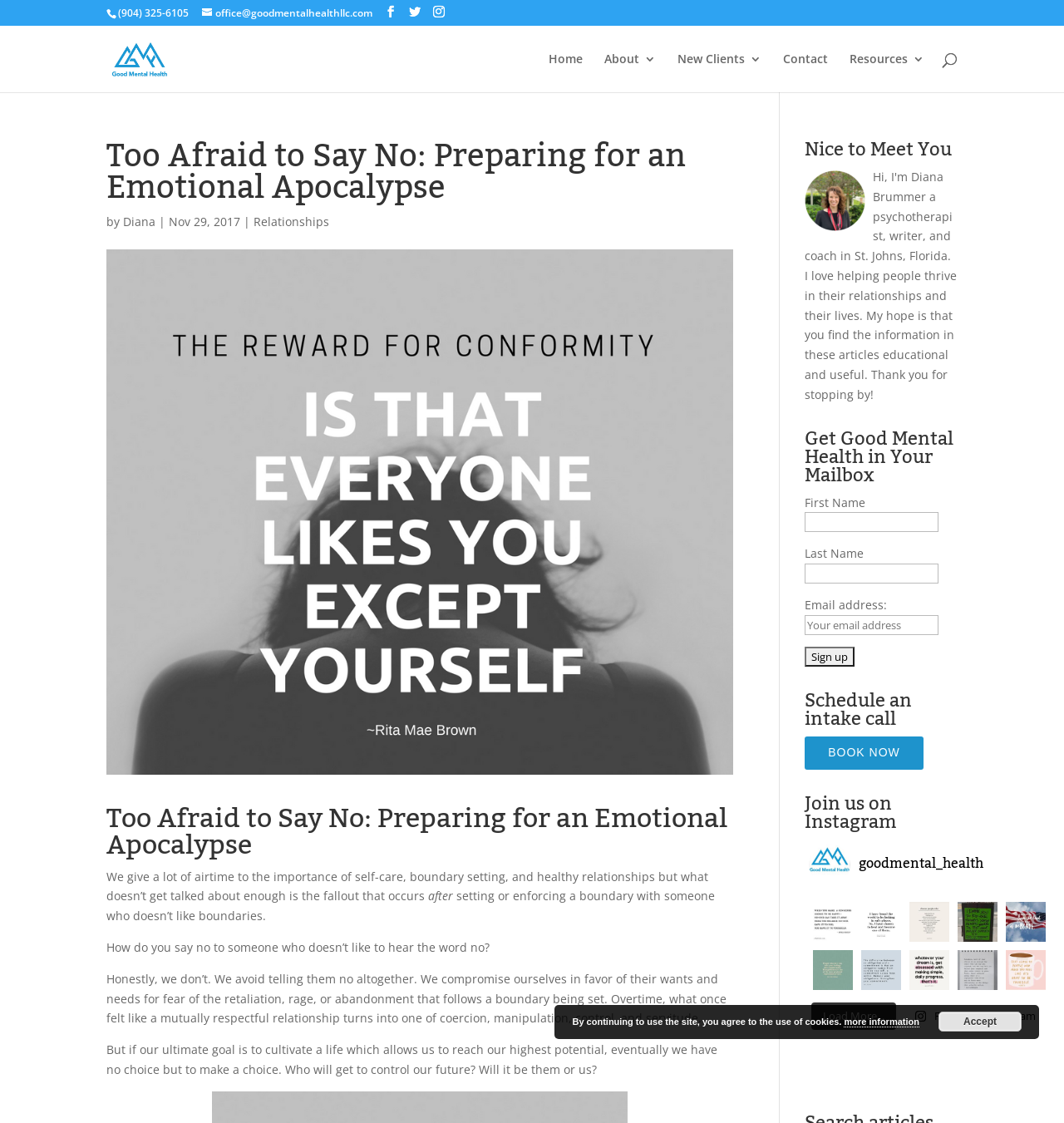What is the phone number of Good Mental Health Counseling & Coaching? Based on the image, give a response in one word or a short phrase.

(904) 325-6105